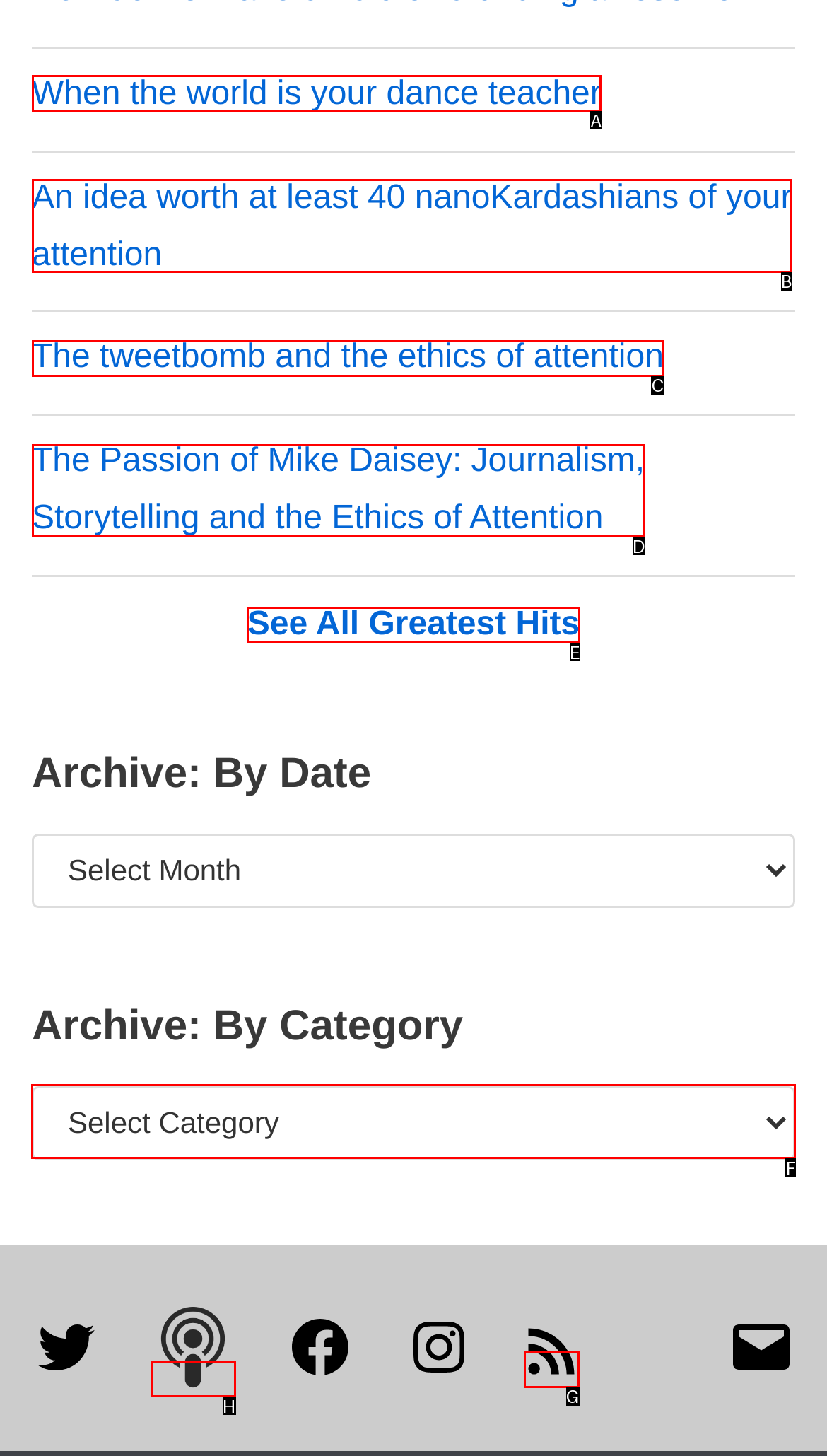Choose the HTML element to click for this instruction: Browse by category Answer with the letter of the correct choice from the given options.

F